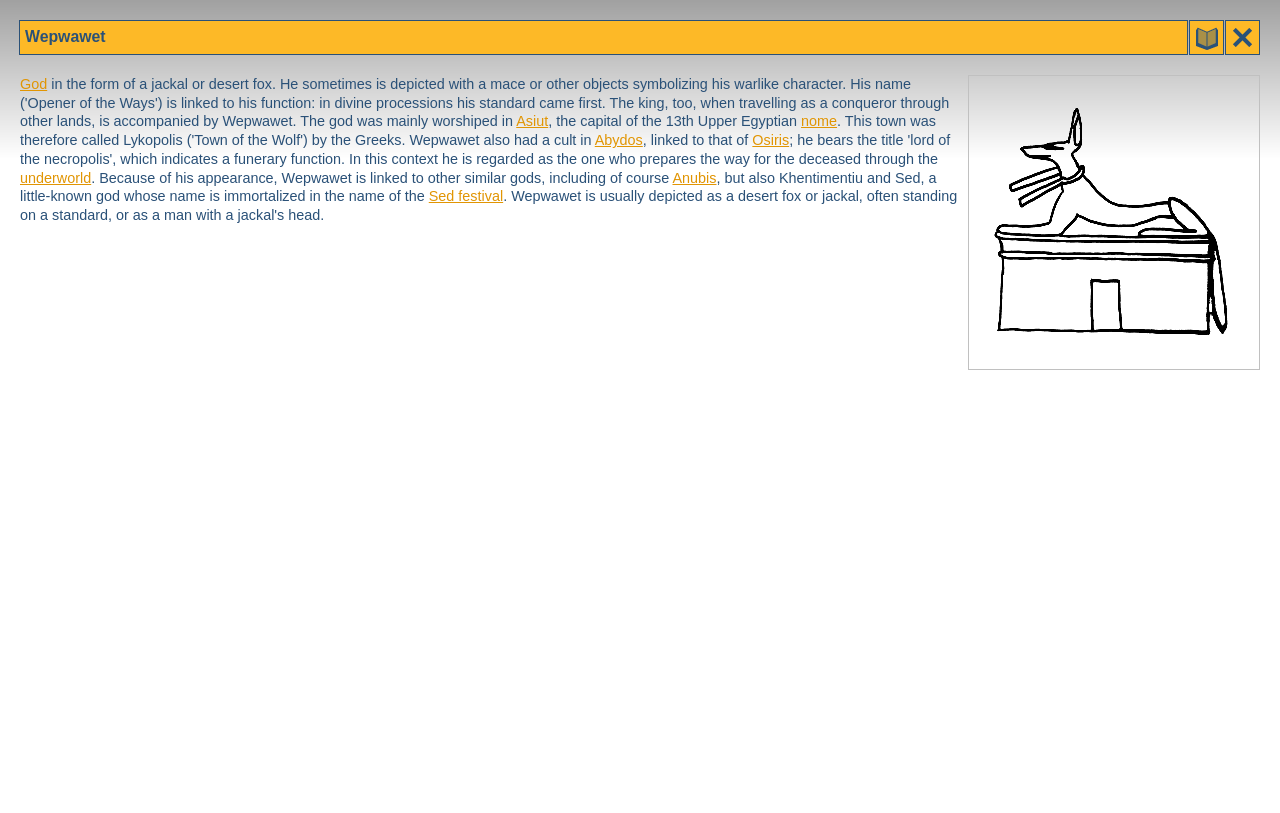What is the name of the capital of the 13th Upper Egyptian nome? Examine the screenshot and reply using just one word or a brief phrase.

Asiut